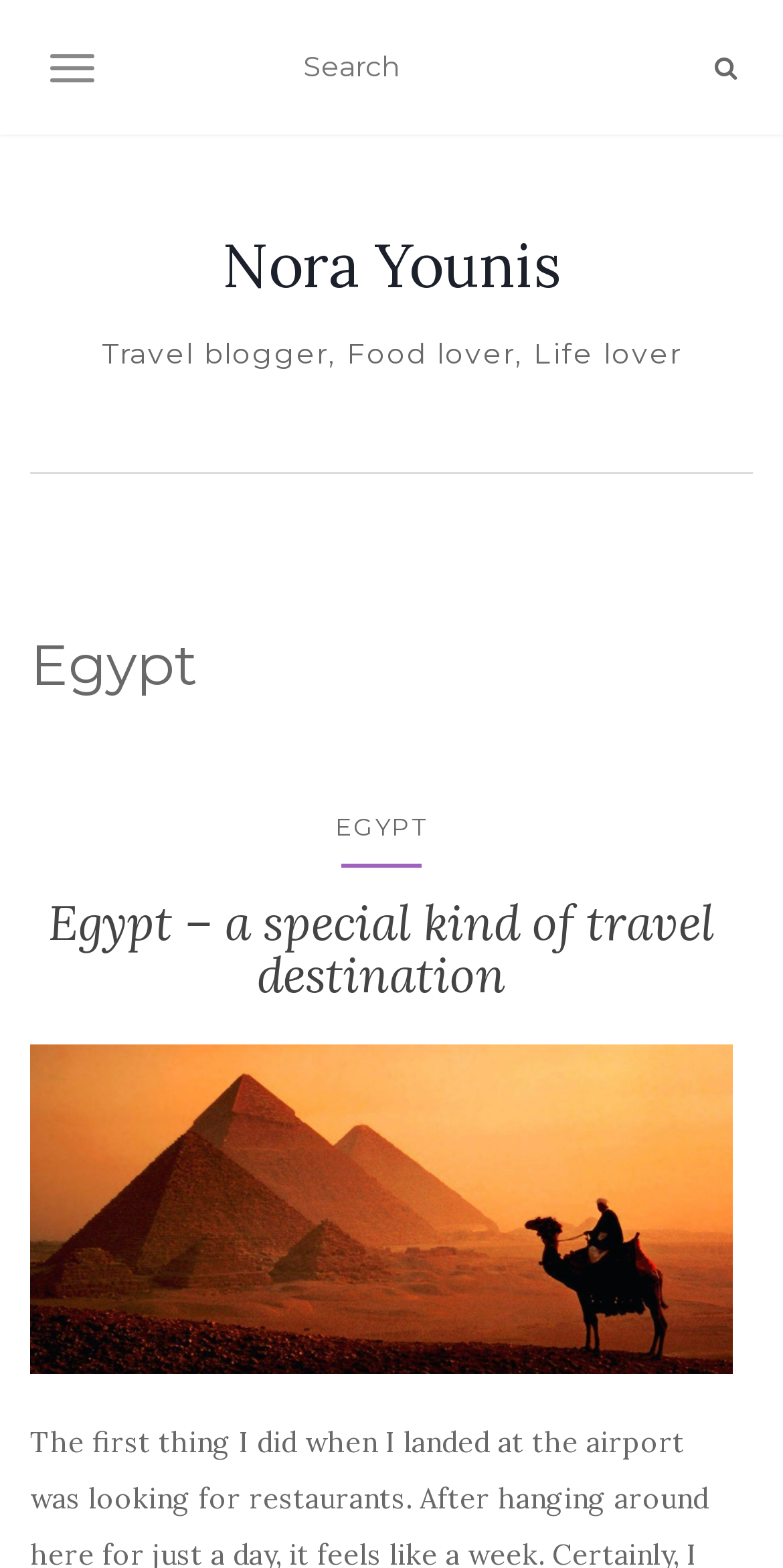Ascertain the bounding box coordinates for the UI element detailed here: "name="submit" value="Search"". The coordinates should be provided as [left, top, right, bottom] with each value being a float between 0 and 1.

[0.892, 0.024, 0.962, 0.063]